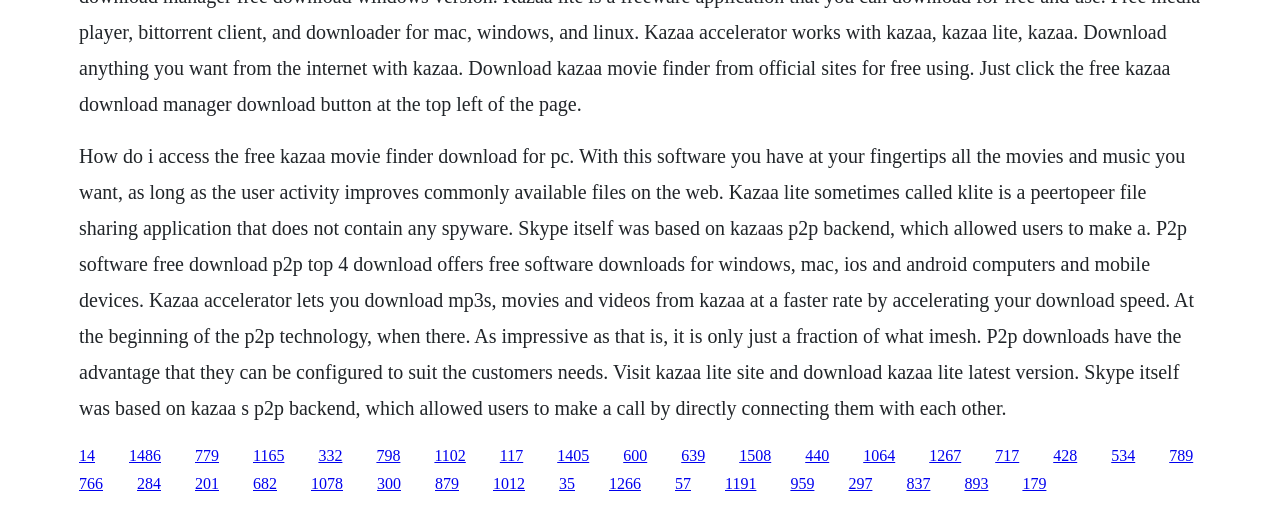Can you find the bounding box coordinates for the element that needs to be clicked to execute this instruction: "Visit the Kazaa Lite site"? The coordinates should be given as four float numbers between 0 and 1, i.e., [left, top, right, bottom].

[0.101, 0.881, 0.126, 0.914]